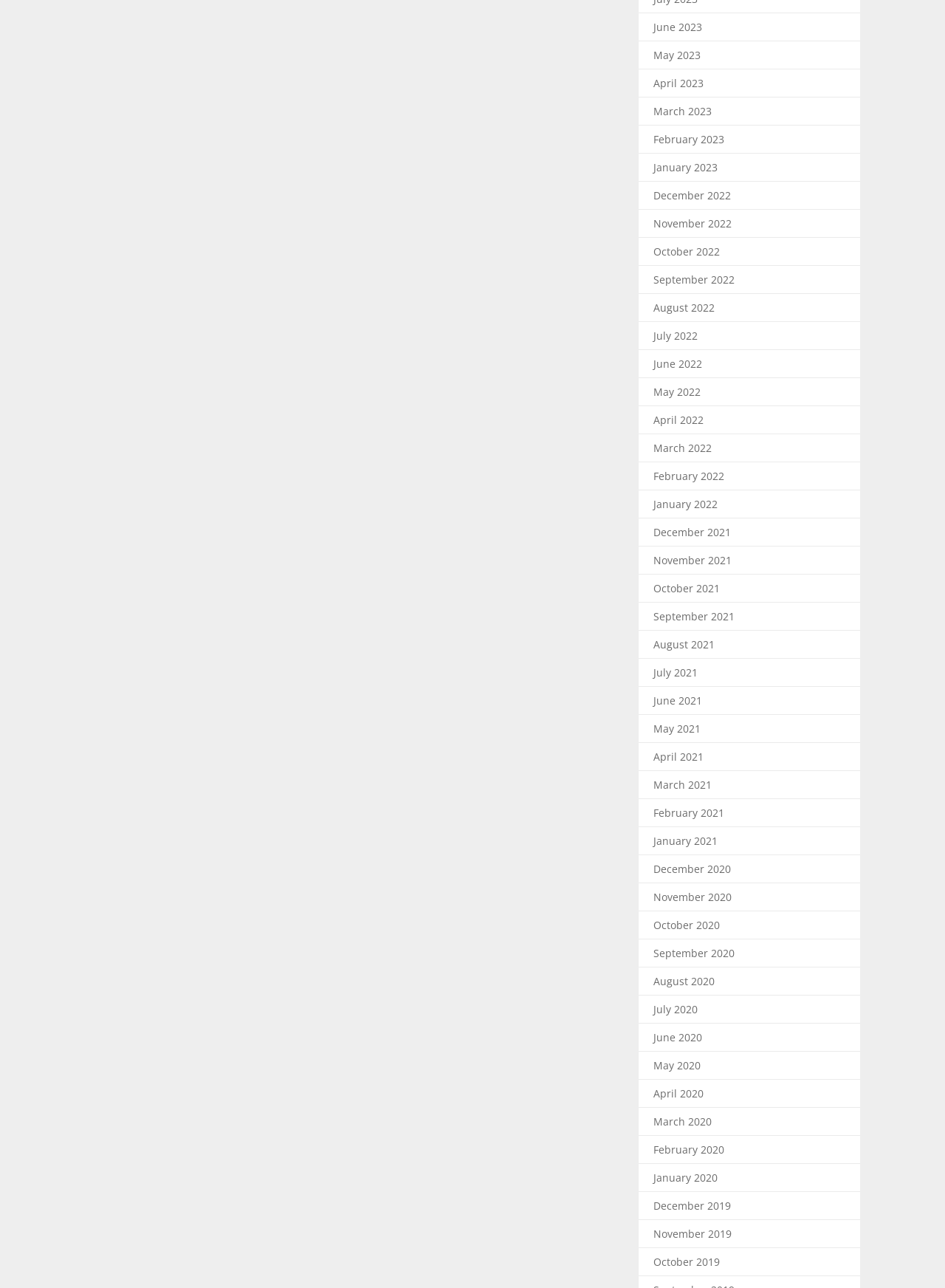Using the format (top-left x, top-left y, bottom-right x, bottom-right y), provide the bounding box coordinates for the described UI element. All values should be floating point numbers between 0 and 1: September 2020

[0.691, 0.734, 0.777, 0.745]